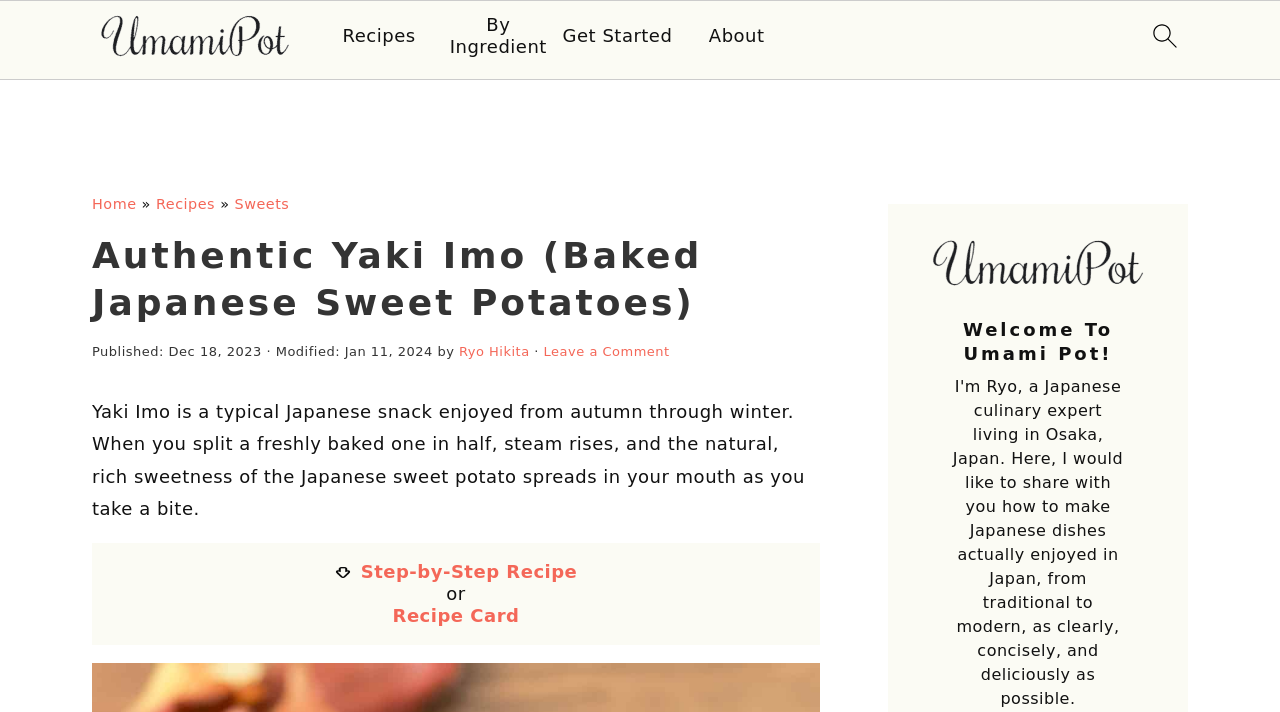Identify the bounding box coordinates of the region that should be clicked to execute the following instruction: "search".

[0.891, 0.015, 0.93, 0.1]